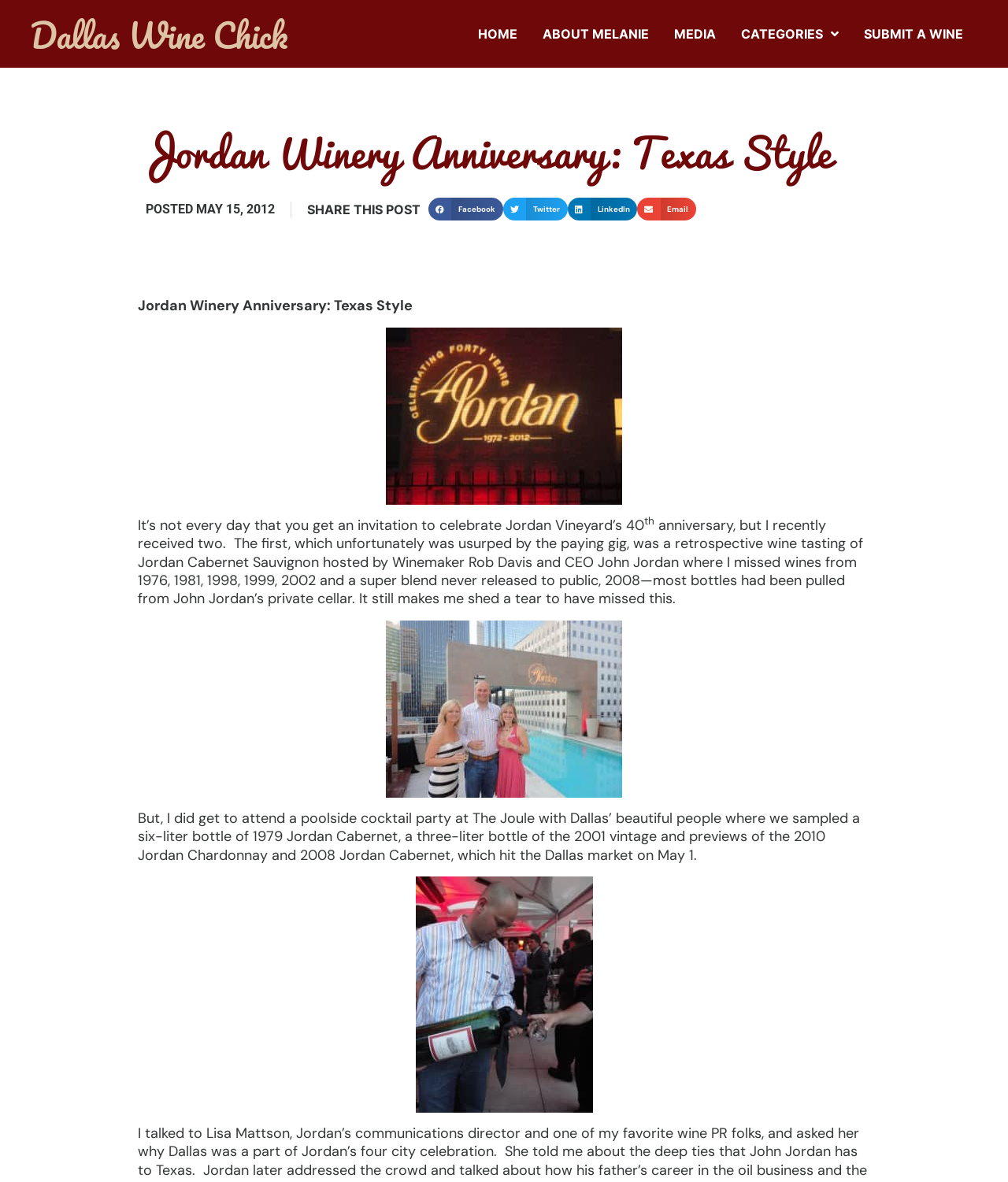Reply to the question with a brief word or phrase: What is the name of the hotel where the poolside cocktail party was held?

The Joule